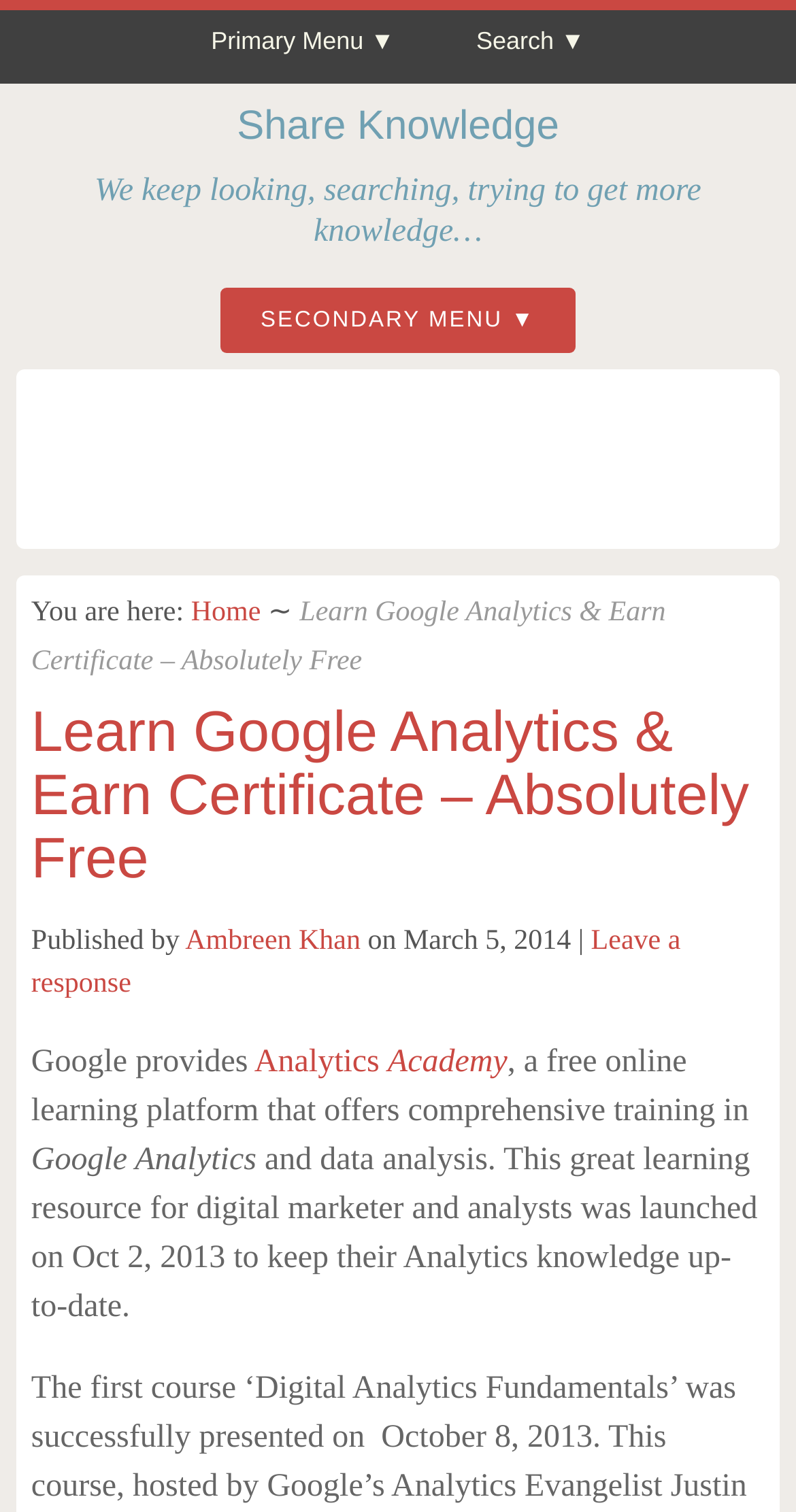Answer the following in one word or a short phrase: 
What is the target audience of the online platform?

Digital marketers and analysts